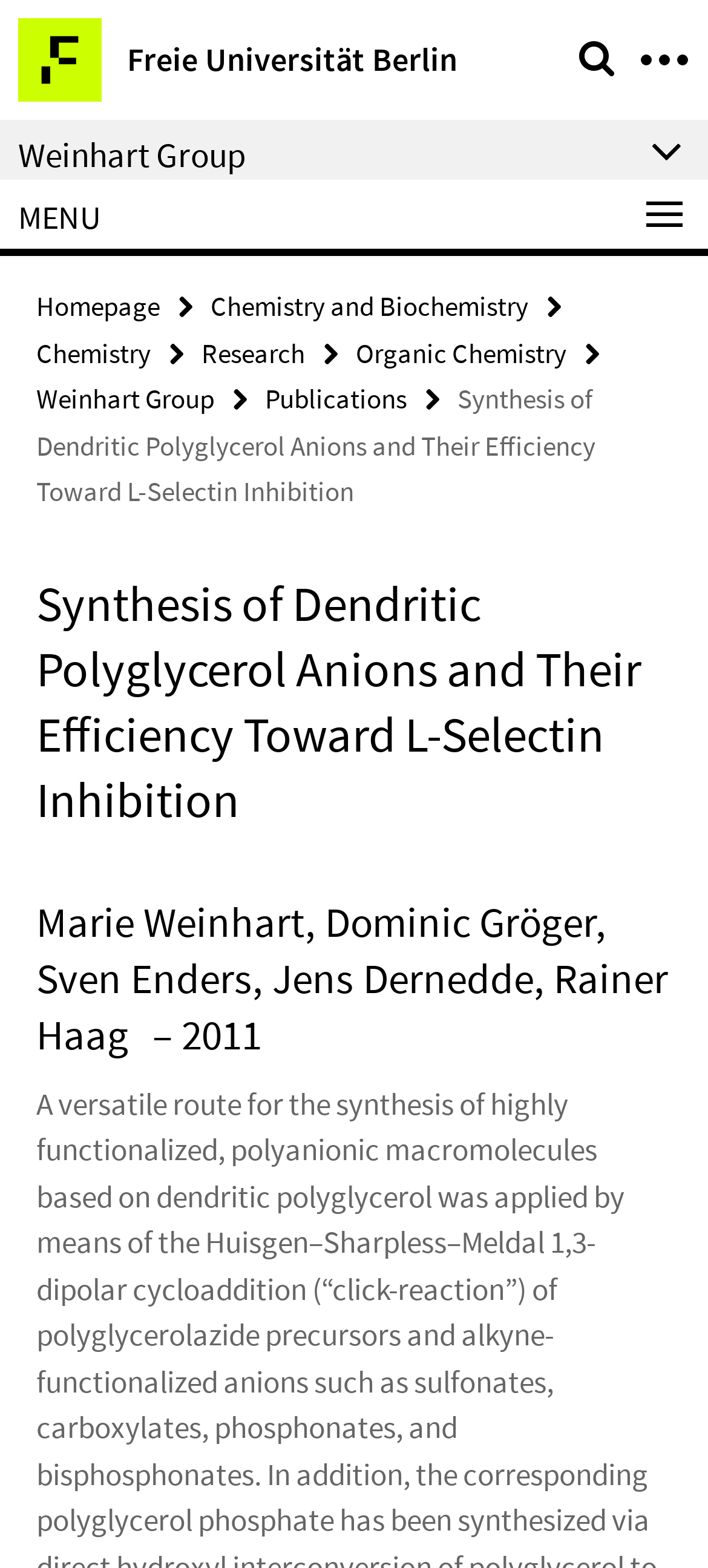Extract the bounding box coordinates for the HTML element that matches this description: "Weinhart Group". The coordinates should be four float numbers between 0 and 1, i.e., [left, top, right, bottom].

[0.026, 0.083, 0.974, 0.113]